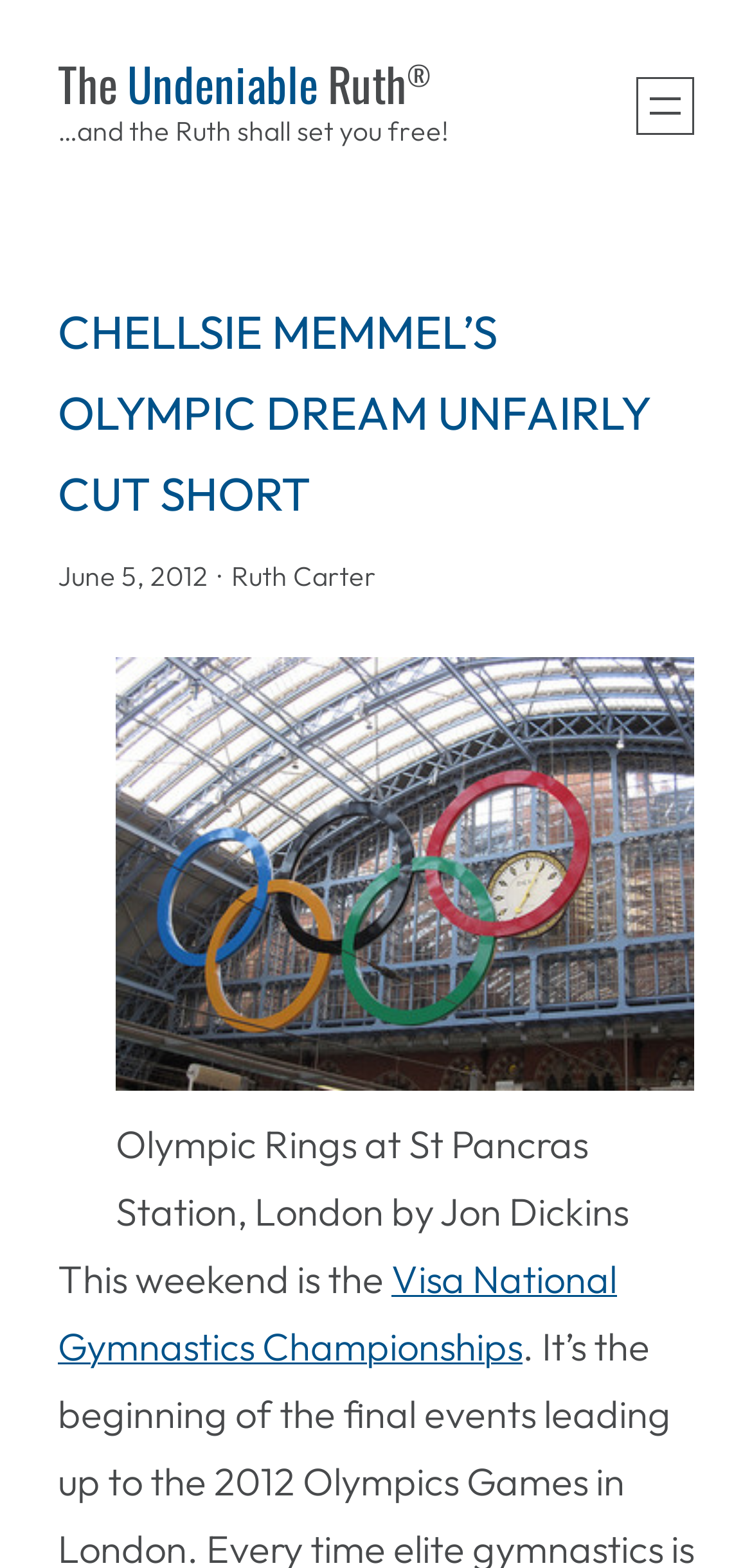Answer the question using only one word or a concise phrase: What is the location of the Olympic Rings in the image?

St Pancras Station, London